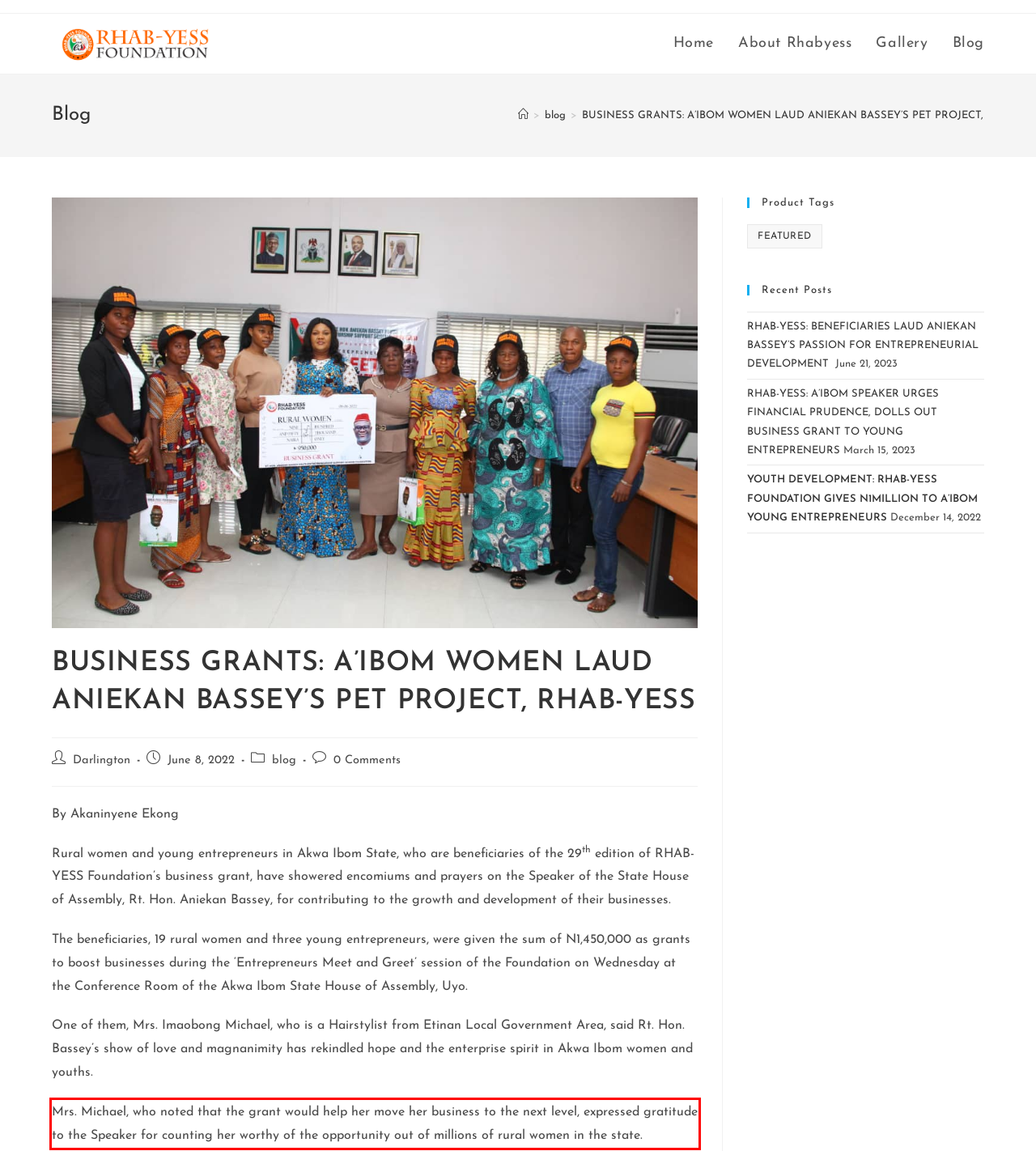Given a screenshot of a webpage with a red bounding box, please identify and retrieve the text inside the red rectangle.

Mrs. Michael, who noted that the grant would help her move her business to the next level, expressed gratitude to the Speaker for counting her worthy of the opportunity out of millions of rural women in the state.